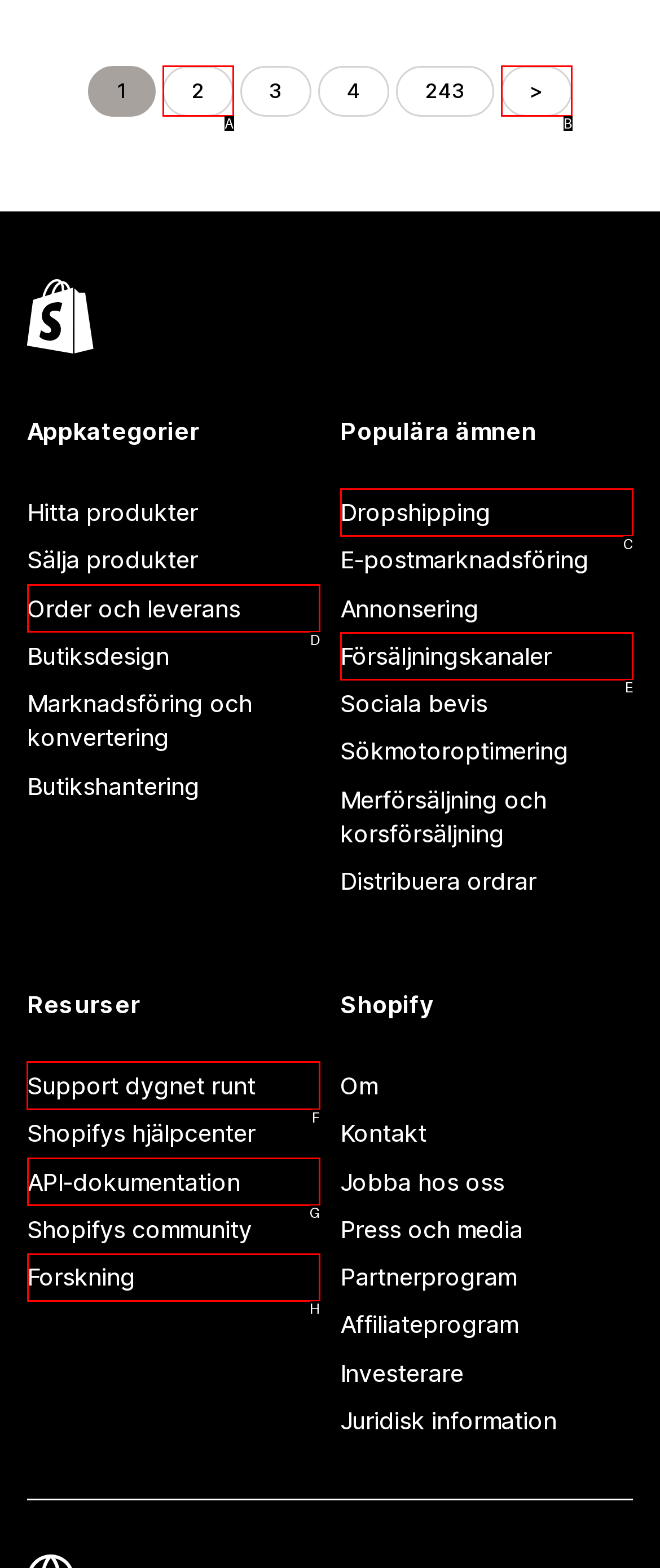Tell me which one HTML element I should click to complete the following instruction: Get support 24/7
Answer with the option's letter from the given choices directly.

F